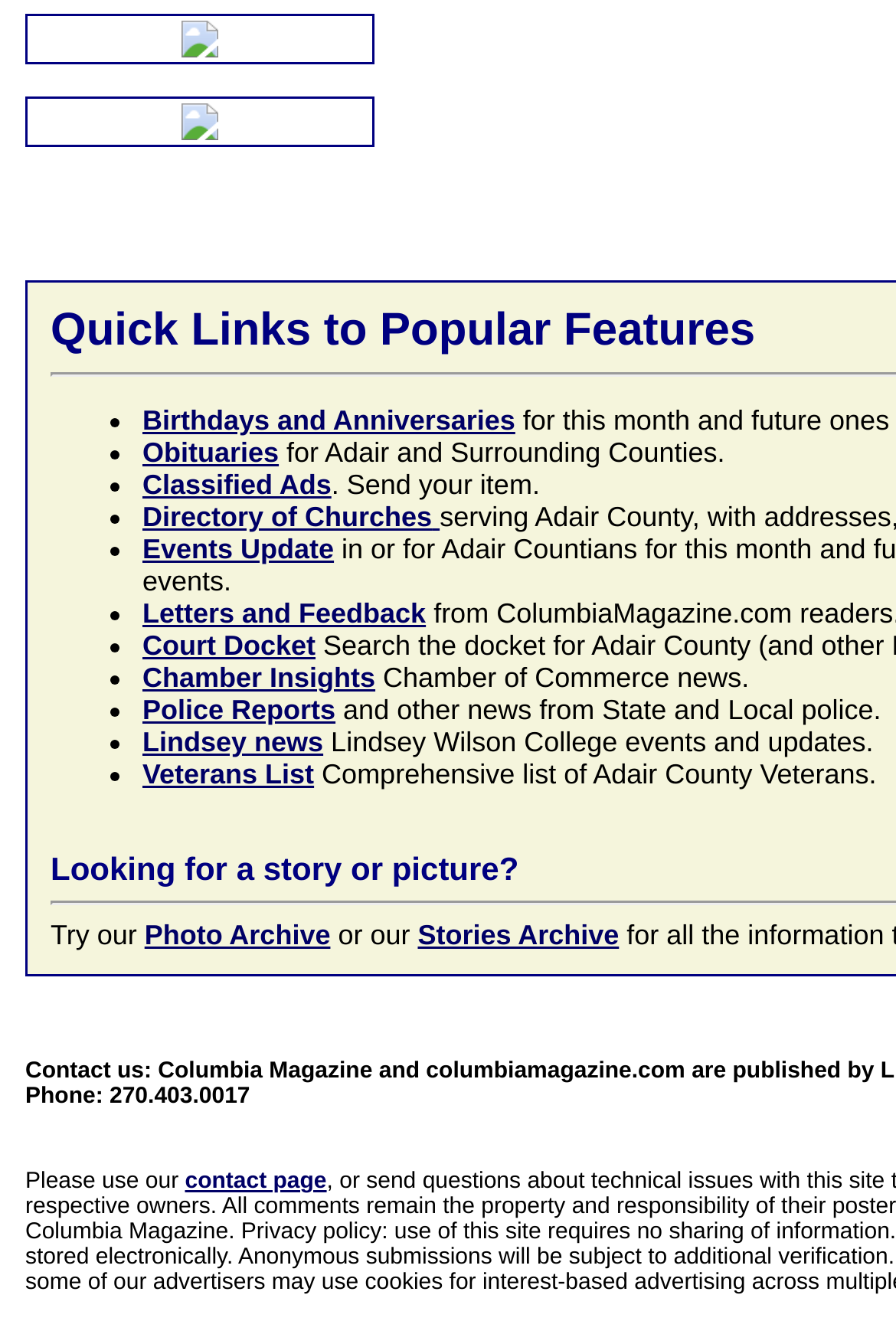What is the purpose of the 'contact page' link?
Please provide a single word or phrase in response based on the screenshot.

To contact the website